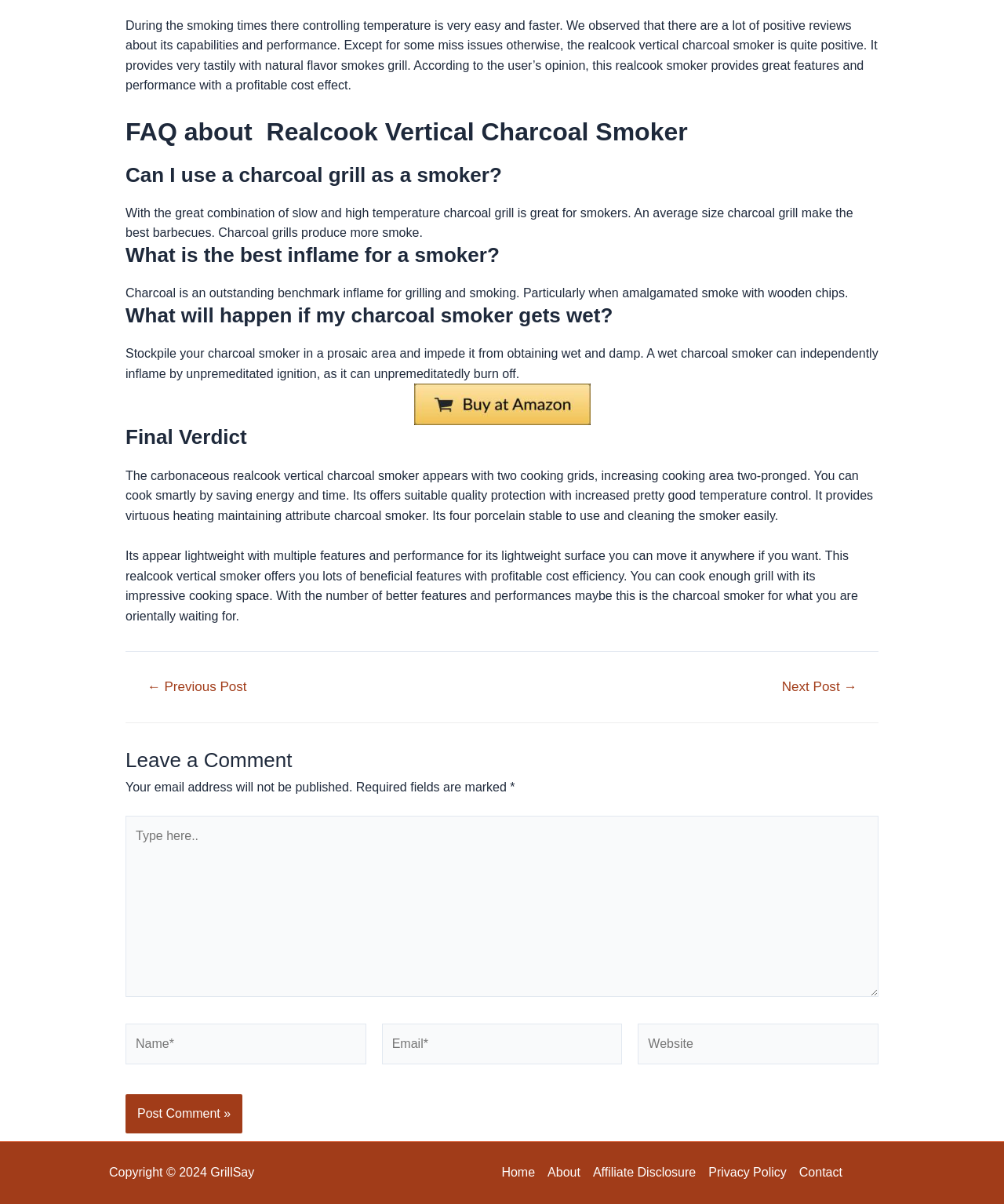Could you provide the bounding box coordinates for the portion of the screen to click to complete this instruction: "Click the 'Buy at Amazon' button"?

[0.412, 0.339, 0.588, 0.35]